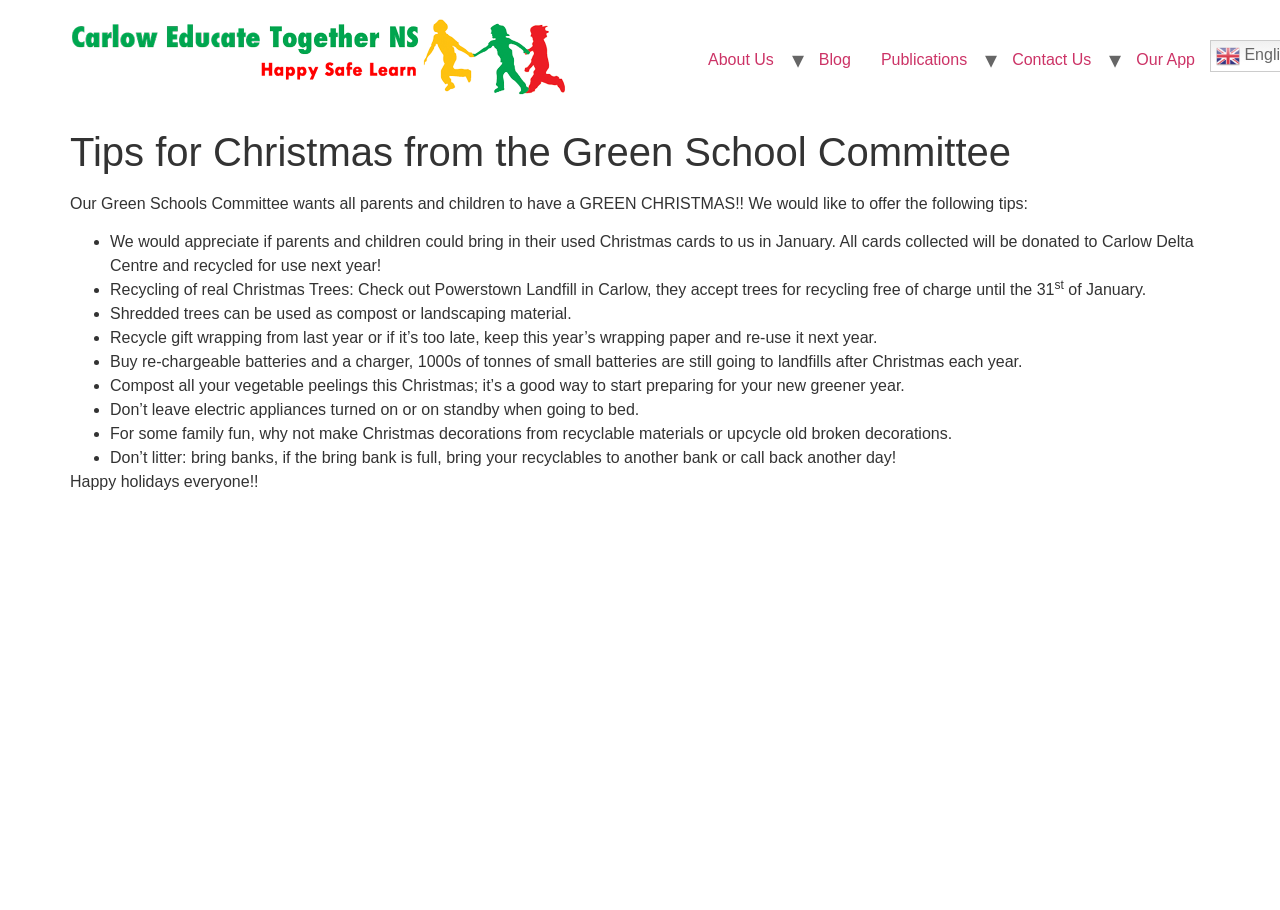What is the purpose of the Green School Committee?
Provide a concise answer using a single word or phrase based on the image.

To promote green practices